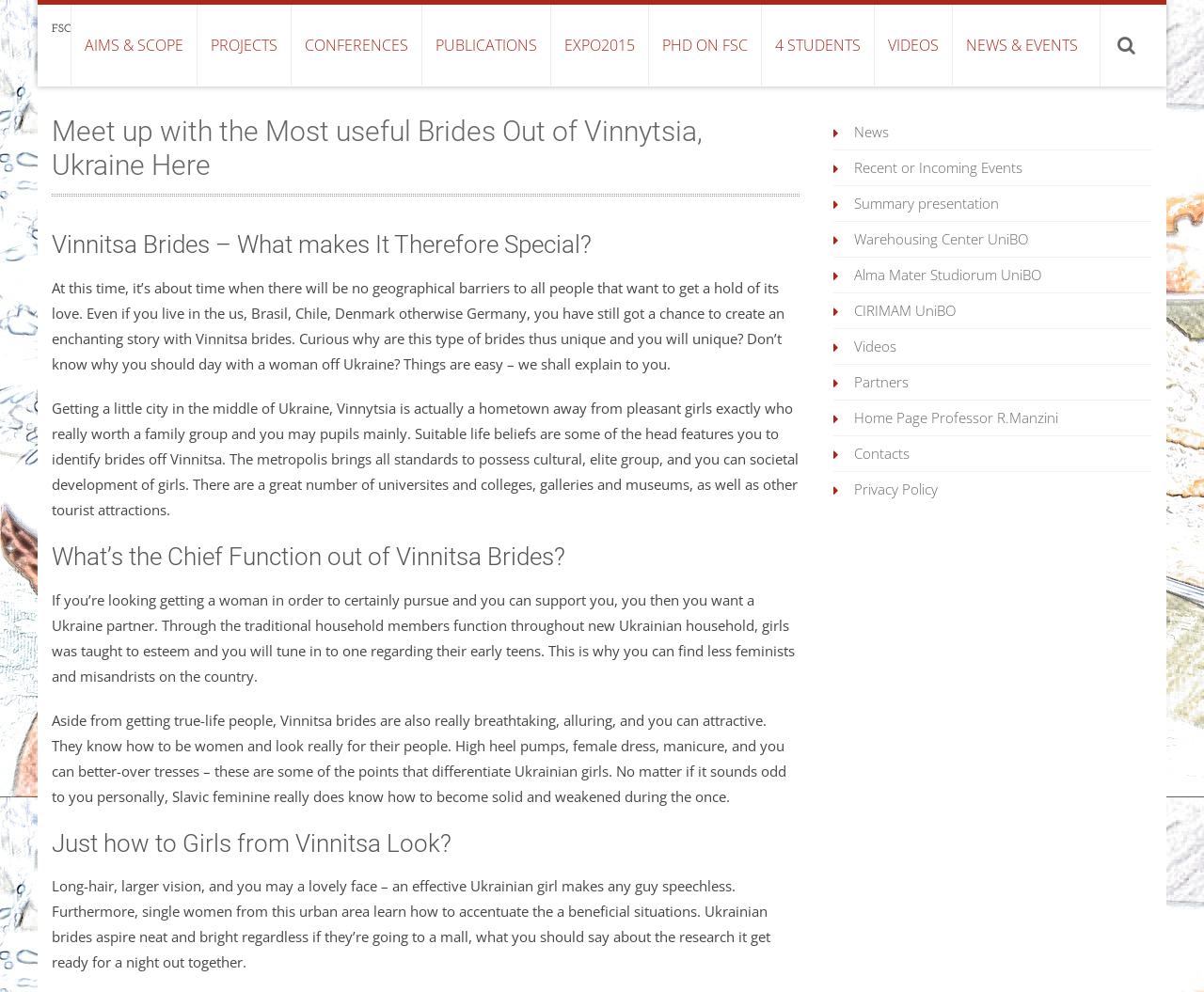Select the bounding box coordinates of the element I need to click to carry out the following instruction: "Click on the 'News' link".

[0.709, 0.123, 0.738, 0.142]